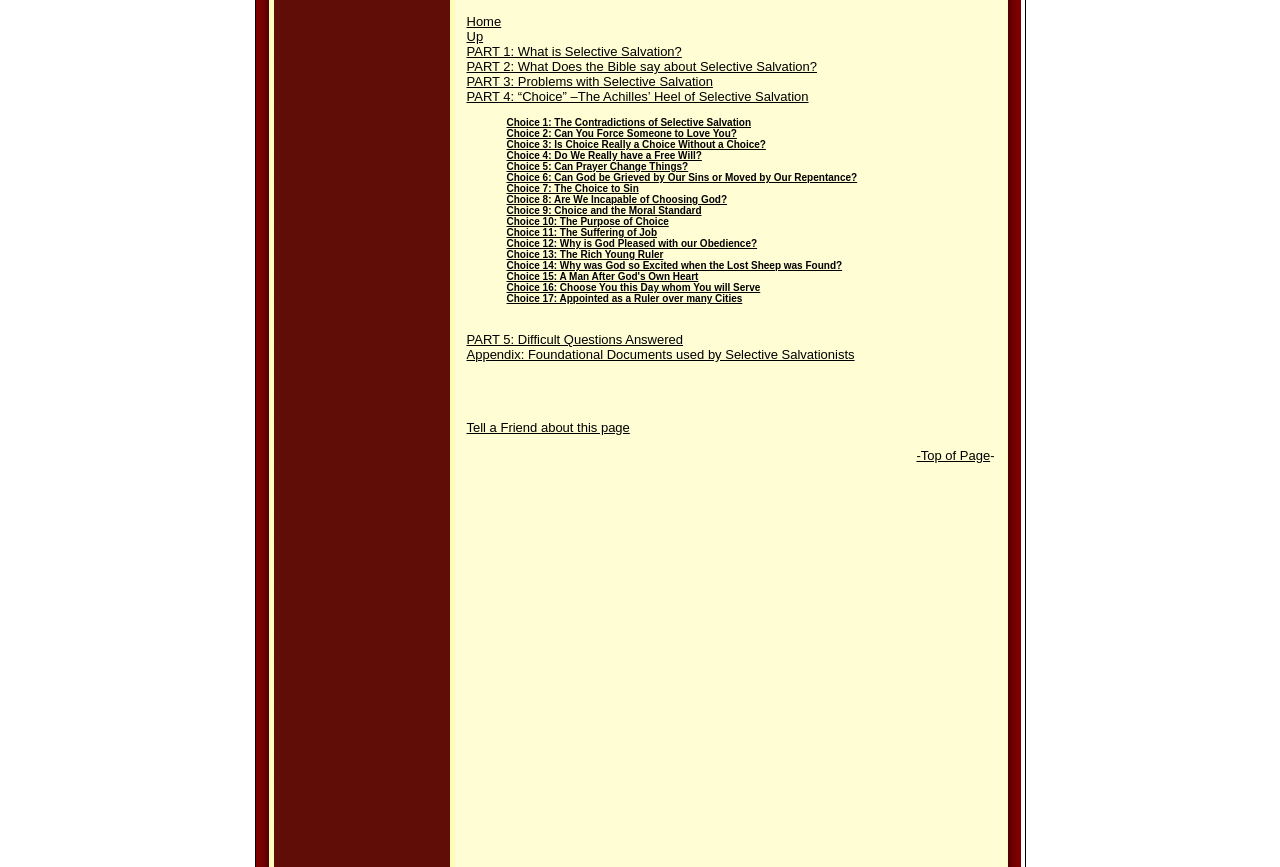What is the purpose of the 'Tell a Friend about this page' link?
Based on the screenshot, answer the question with a single word or phrase.

Sharing the page